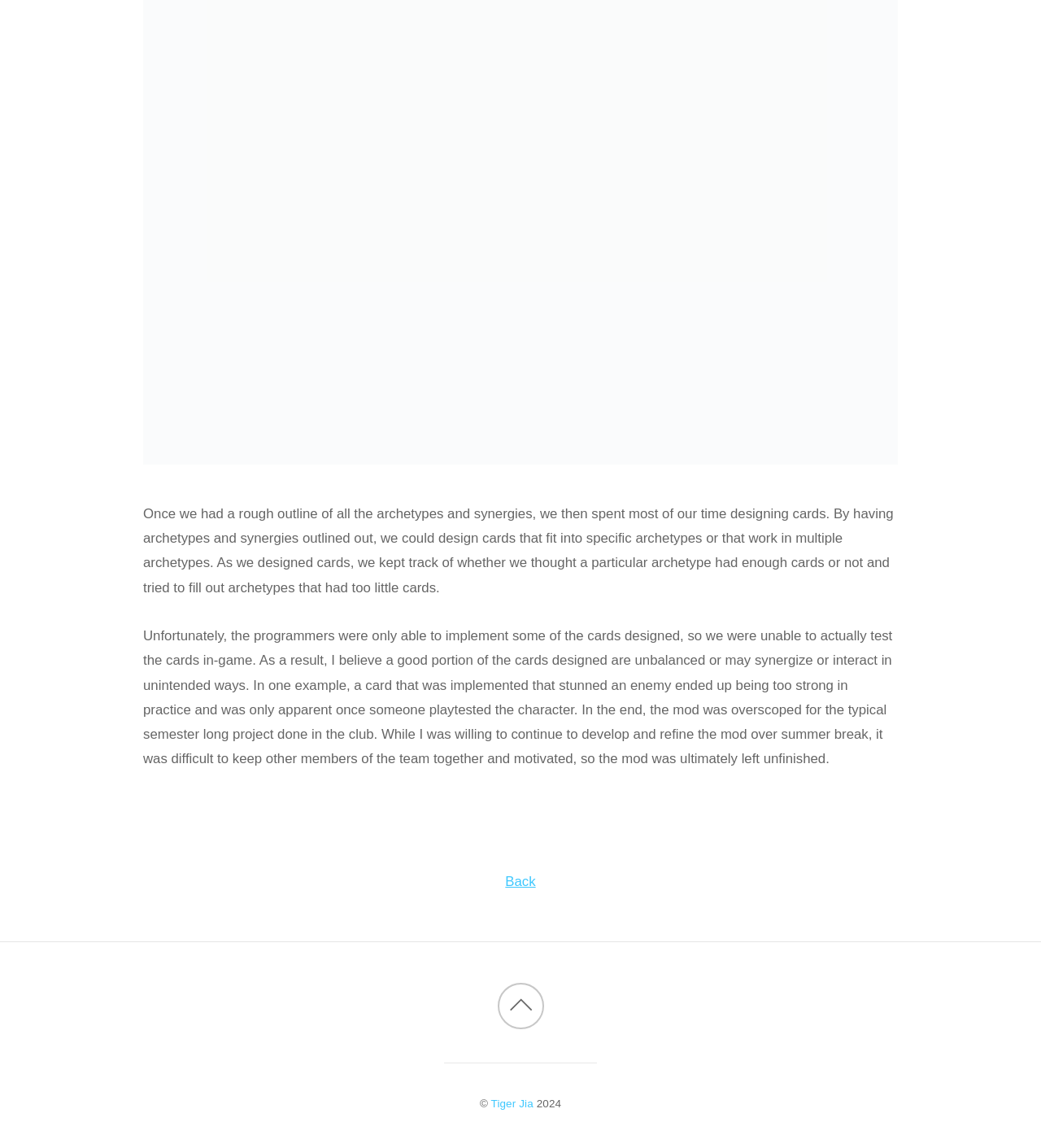Locate the bounding box coordinates of the UI element described by: "Back". The bounding box coordinates should consist of four float numbers between 0 and 1, i.e., [left, top, right, bottom].

[0.485, 0.761, 0.515, 0.774]